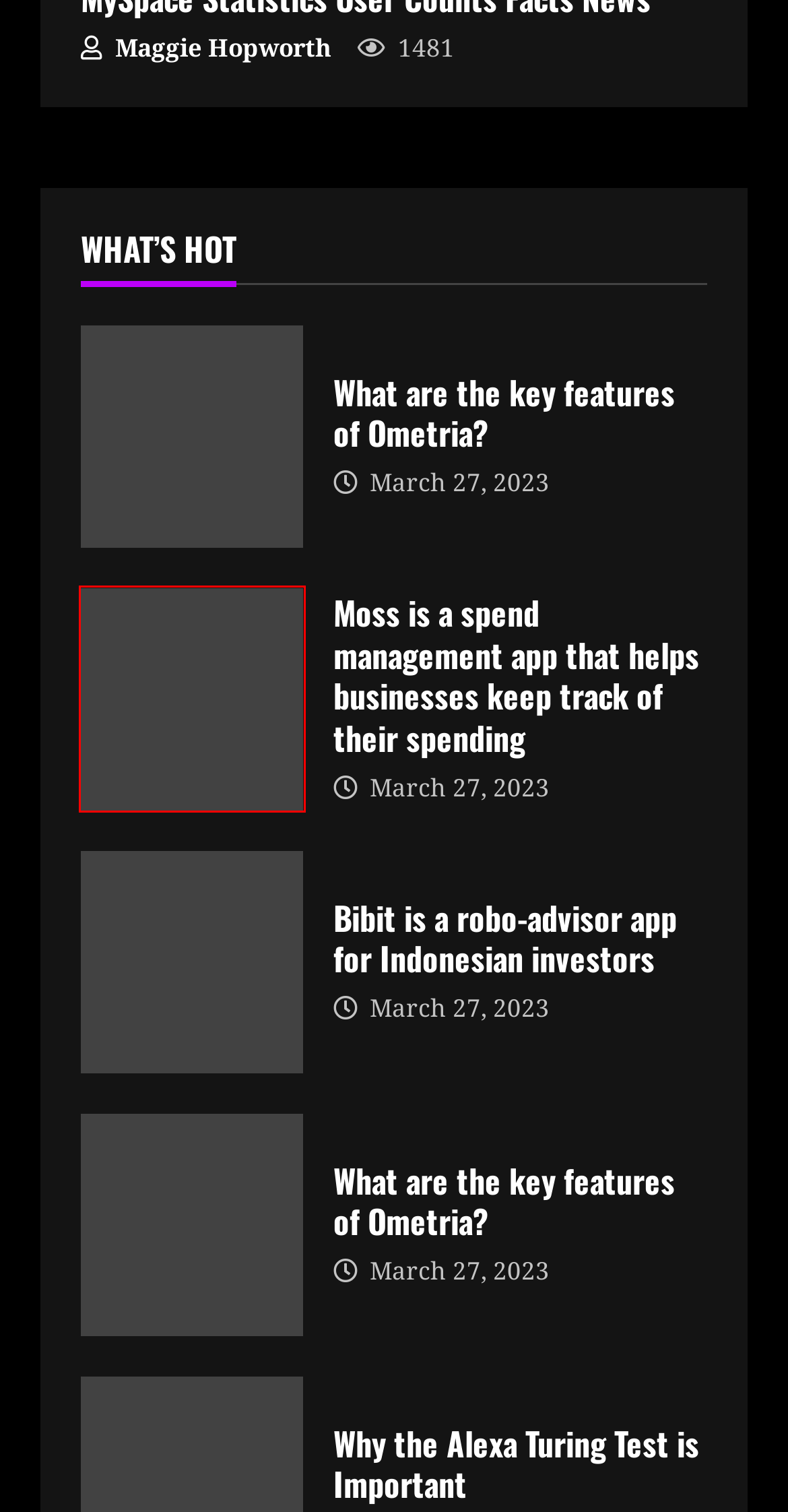Analyze the given webpage screenshot and identify the UI element within the red bounding box. Select the webpage description that best matches what you expect the new webpage to look like after clicking the element. Here are the candidates:
A. Social Media World - DigitalRGS
B. Moss is a spend management app that helps businesses keep track of their spending - DigitalRGS
C. Why the Alexa Turing Test is Important - DigitalRGS
D. Maggie Hopworth - DigitalRGS
E. Privacy Policy - DigitalRGS
F. Terms & Conditions - DigitalRGS
G. What are the key features of Ometria? - DigitalRGS
H. 9 Secret Languages of Emojis: Decoding Emoji Meanings on Social Media - DigitalRGS

B